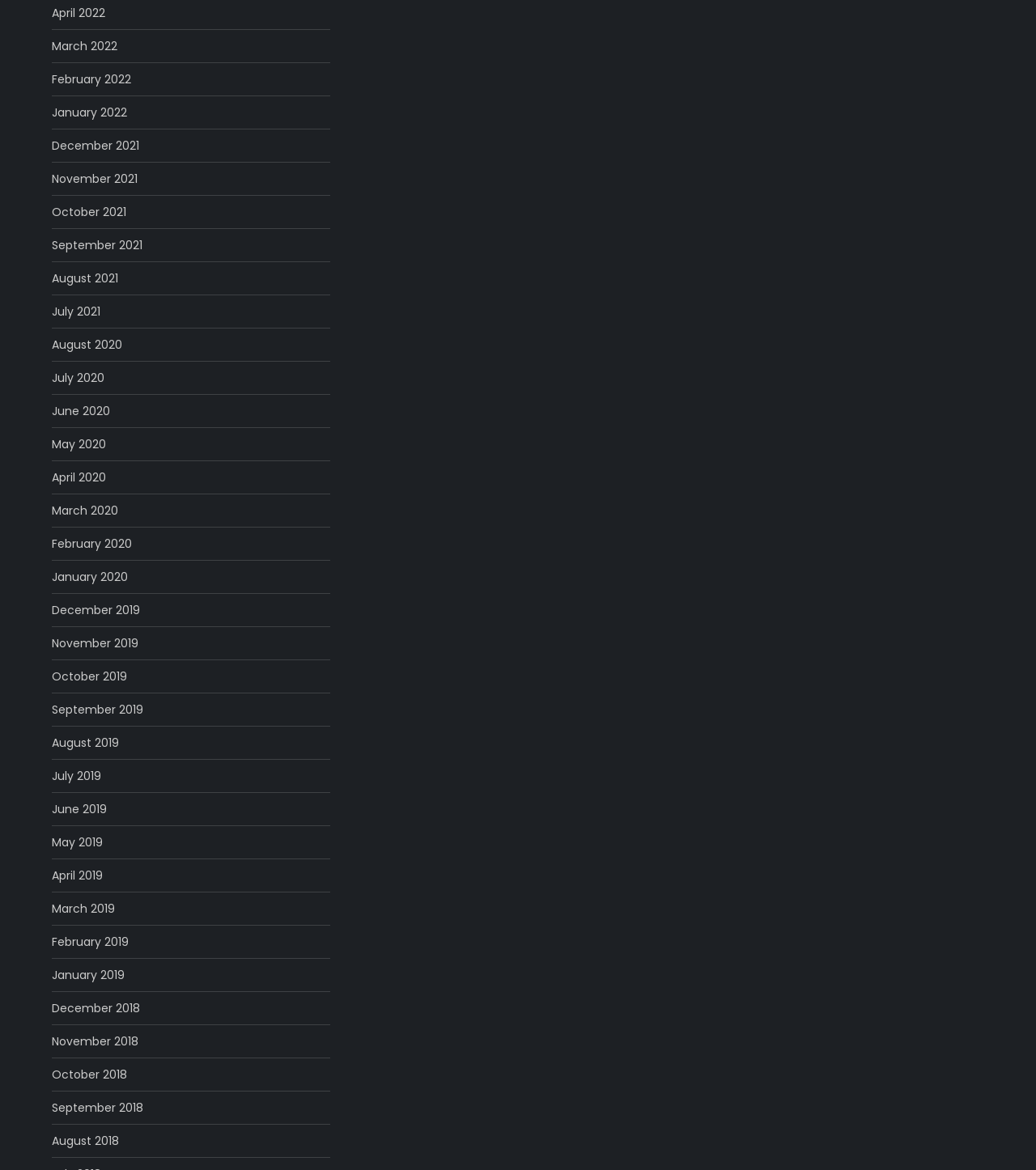Find the bounding box coordinates of the clickable region needed to perform the following instruction: "View August 2018". The coordinates should be provided as four float numbers between 0 and 1, i.e., [left, top, right, bottom].

[0.05, 0.966, 0.115, 0.984]